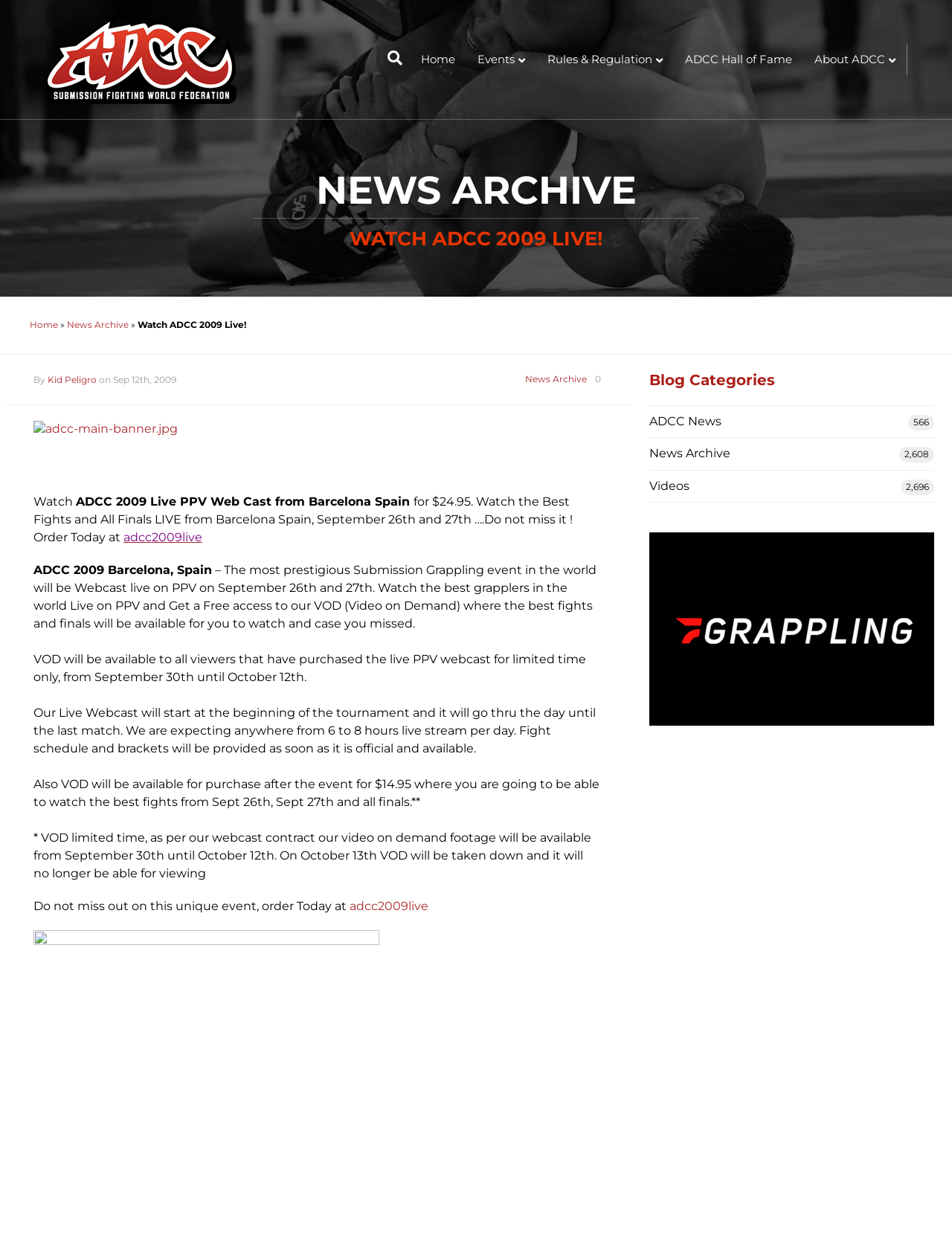Construct a comprehensive description capturing every detail on the webpage.

The webpage is about ADCC 2009 Live, a submission grappling event. At the top, there is a header menu with links to "Search", "Home", "Events", "Rules & Regulation", "ADCC Hall of Fame", and "About ADCC". Below the header menu, there are two headings: "NEWS ARCHIVE" and "WATCH ADCC 2009 LIVE!".

On the left side, there is a navigation menu with links to "Home", "News Archive", and "WATCH ADCC 2009 LIVE!". Below the navigation menu, there is a section with a heading that is not visible, followed by a paragraph of text describing the ADCC 2009 Live event, including the date, location, and details about the webcast.

To the right of the navigation menu, there is a section with a heading "Blog Categories" and links to "ADCC News", "News Archive", and "Videos", each with a corresponding number of posts. Below this section, there is a complementary section with a link to an unknown destination.

The webpage also features an image banner at the top, an image of the ADCC main banner, and a link to "adcc2009live" to order the live PPV webcast. The overall layout is organized, with clear headings and concise text, making it easy to navigate and find information about the ADCC 2009 Live event.